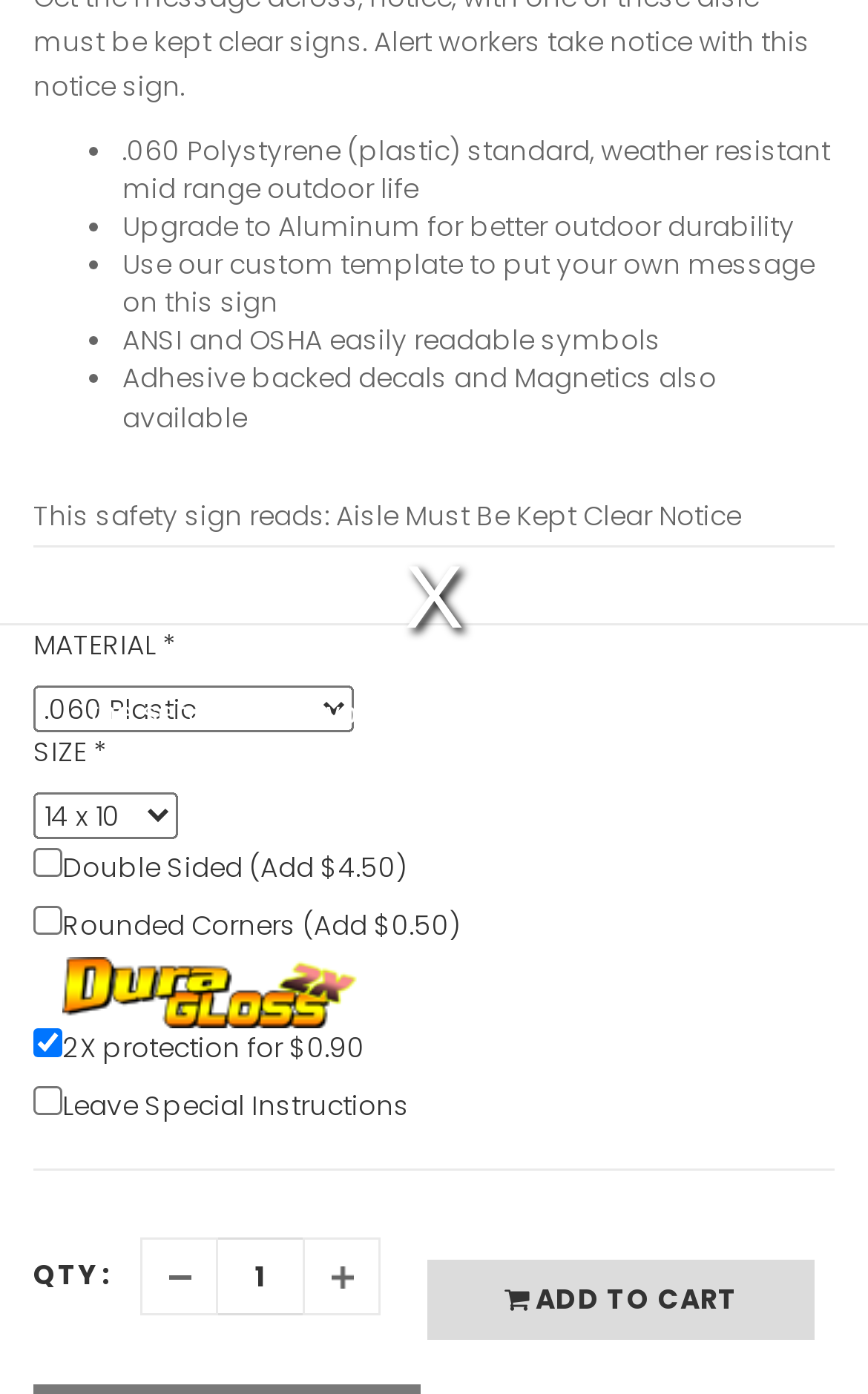Please find the bounding box coordinates of the element that you should click to achieve the following instruction: "Add to cart". The coordinates should be presented as four float numbers between 0 and 1: [left, top, right, bottom].

[0.492, 0.903, 0.938, 0.961]